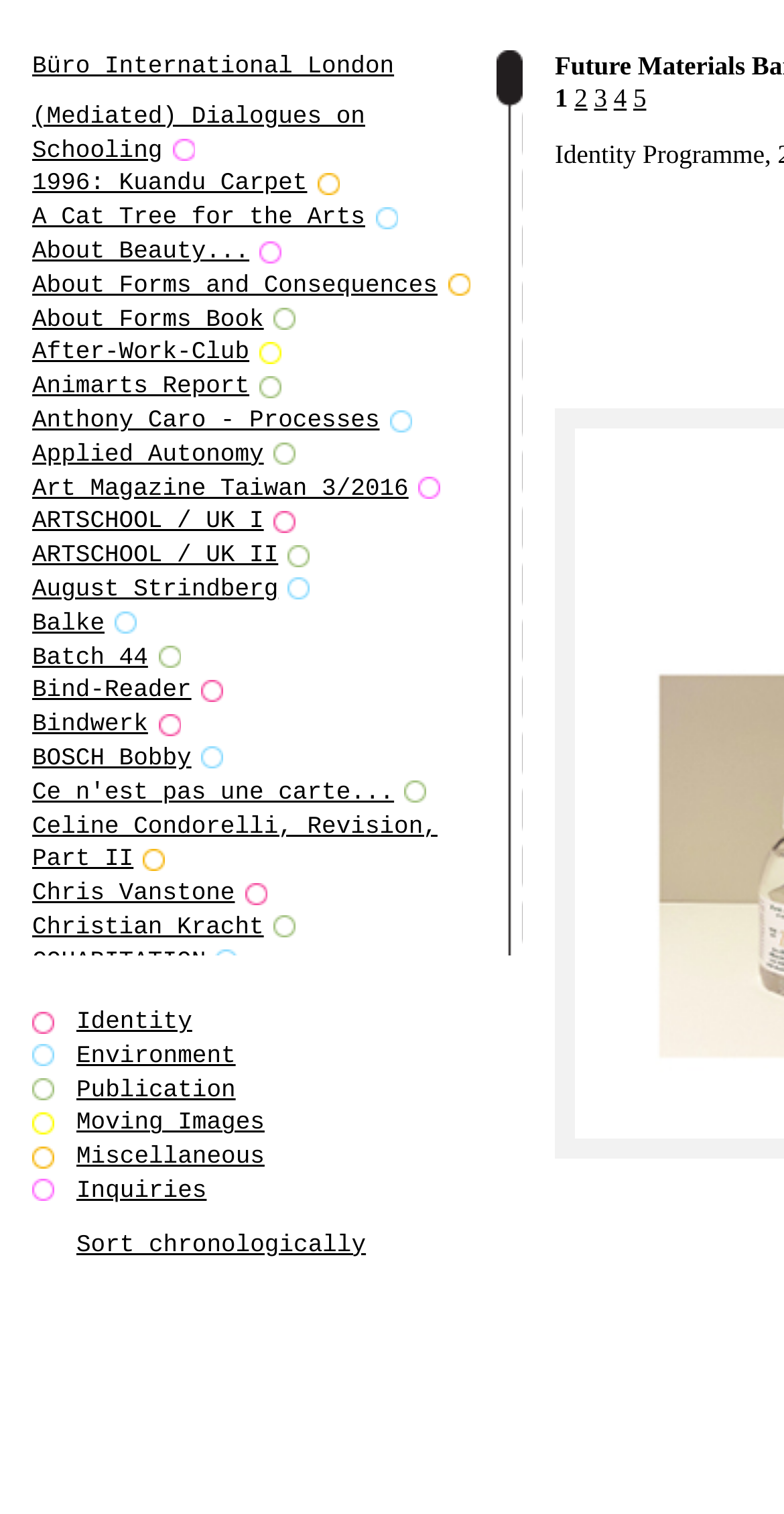Please specify the bounding box coordinates of the clickable region necessary for completing the following instruction: "Go to Identity". The coordinates must consist of four float numbers between 0 and 1, i.e., [left, top, right, bottom].

[0.041, 0.666, 0.245, 0.684]